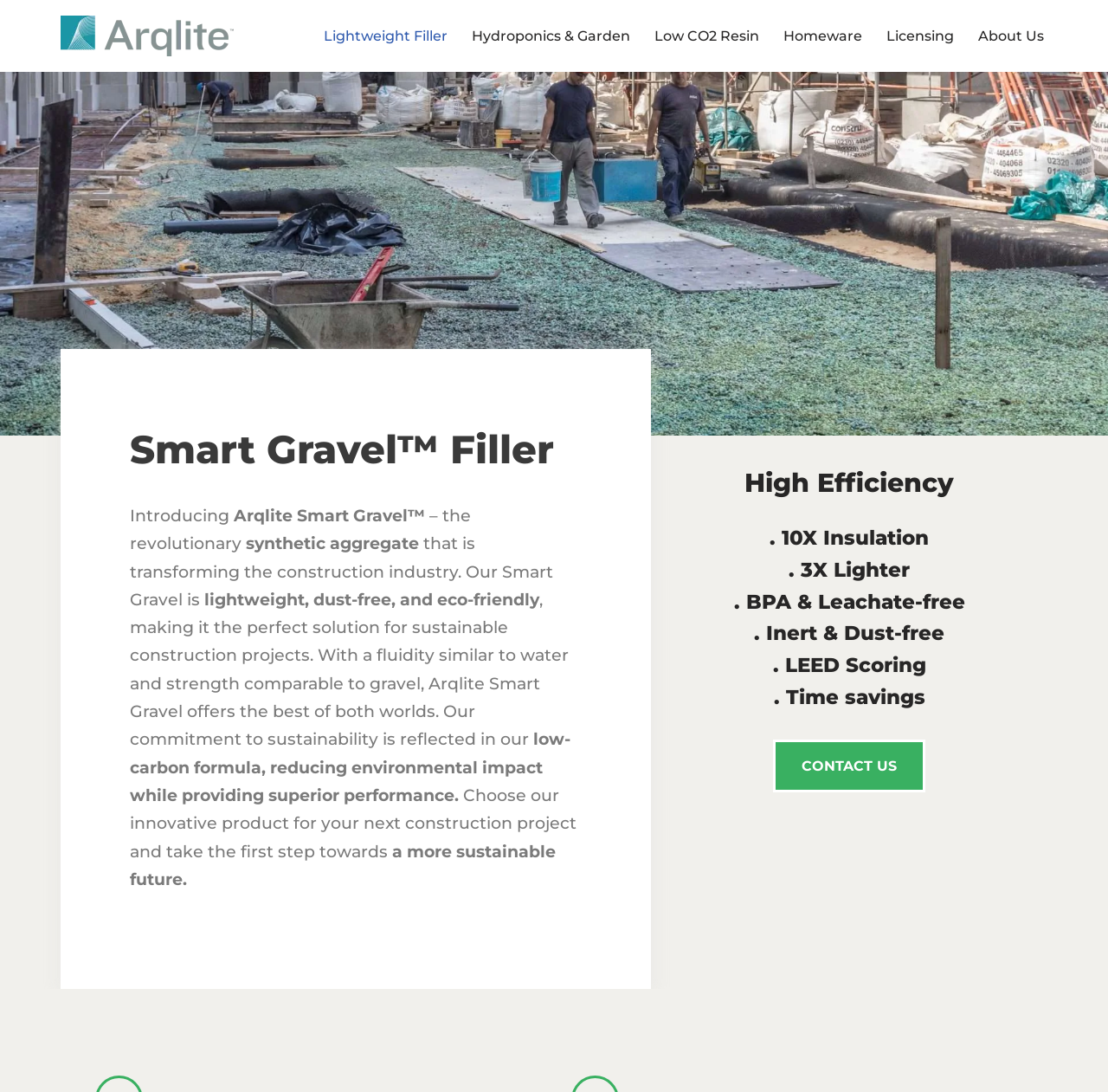Show me the bounding box coordinates of the clickable region to achieve the task as per the instruction: "Click on the 'Skip to content' link".

[0.0, 0.025, 0.023, 0.041]